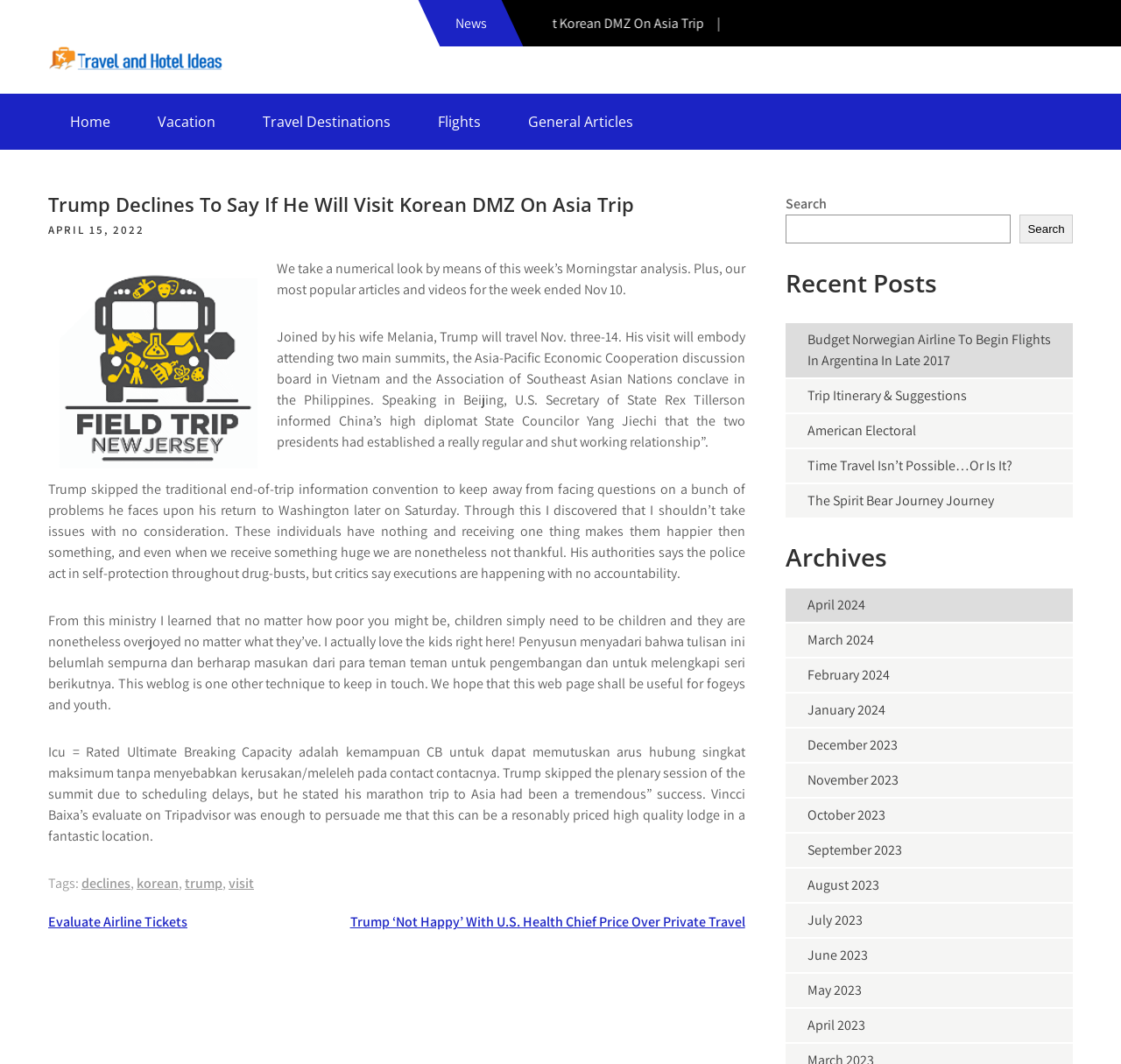What are the recent posts about? Refer to the image and provide a one-word or short phrase answer.

Various travel-related topics